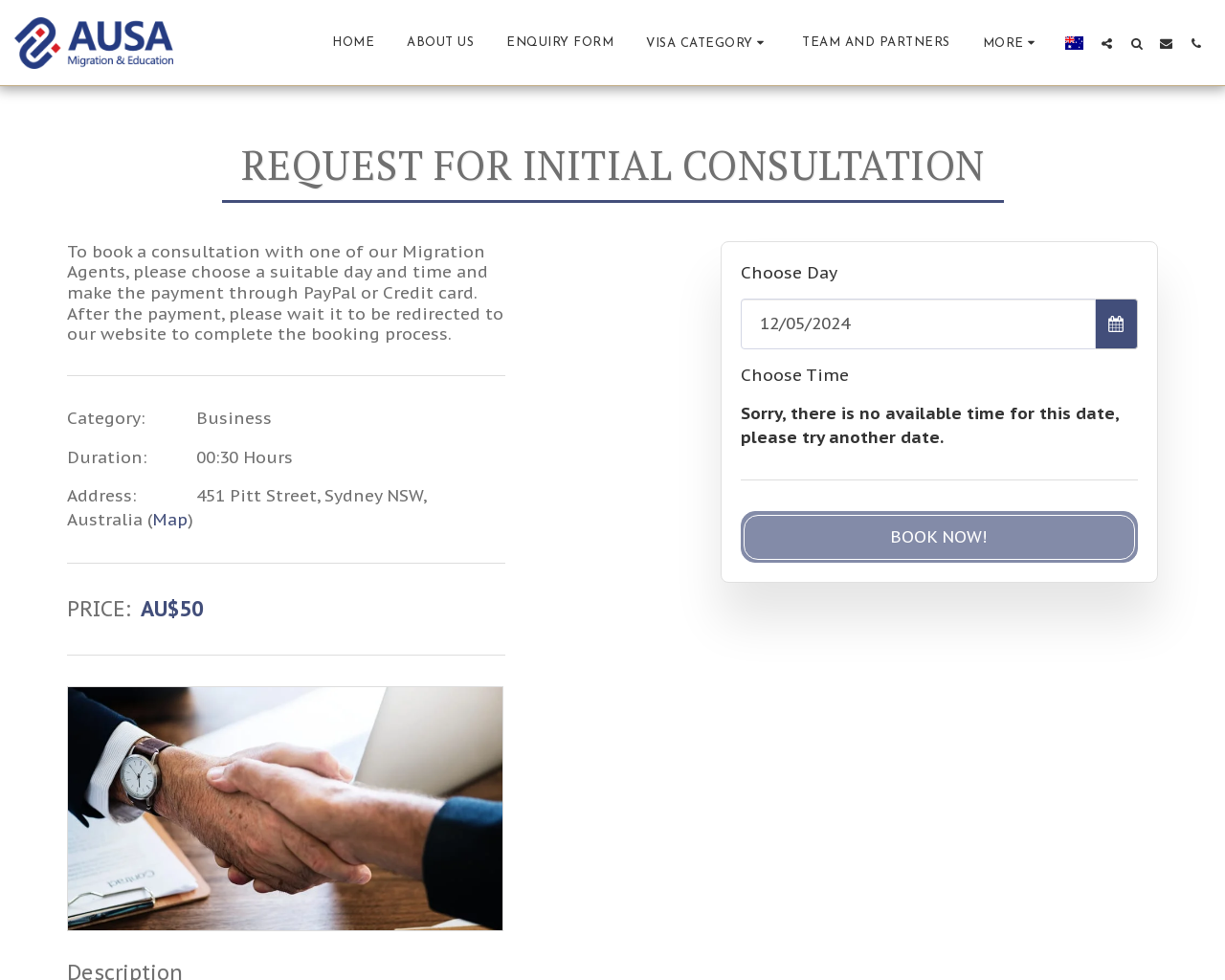Provide your answer to the question using just one word or phrase: What should the user do after making the payment?

Wait to be redirected